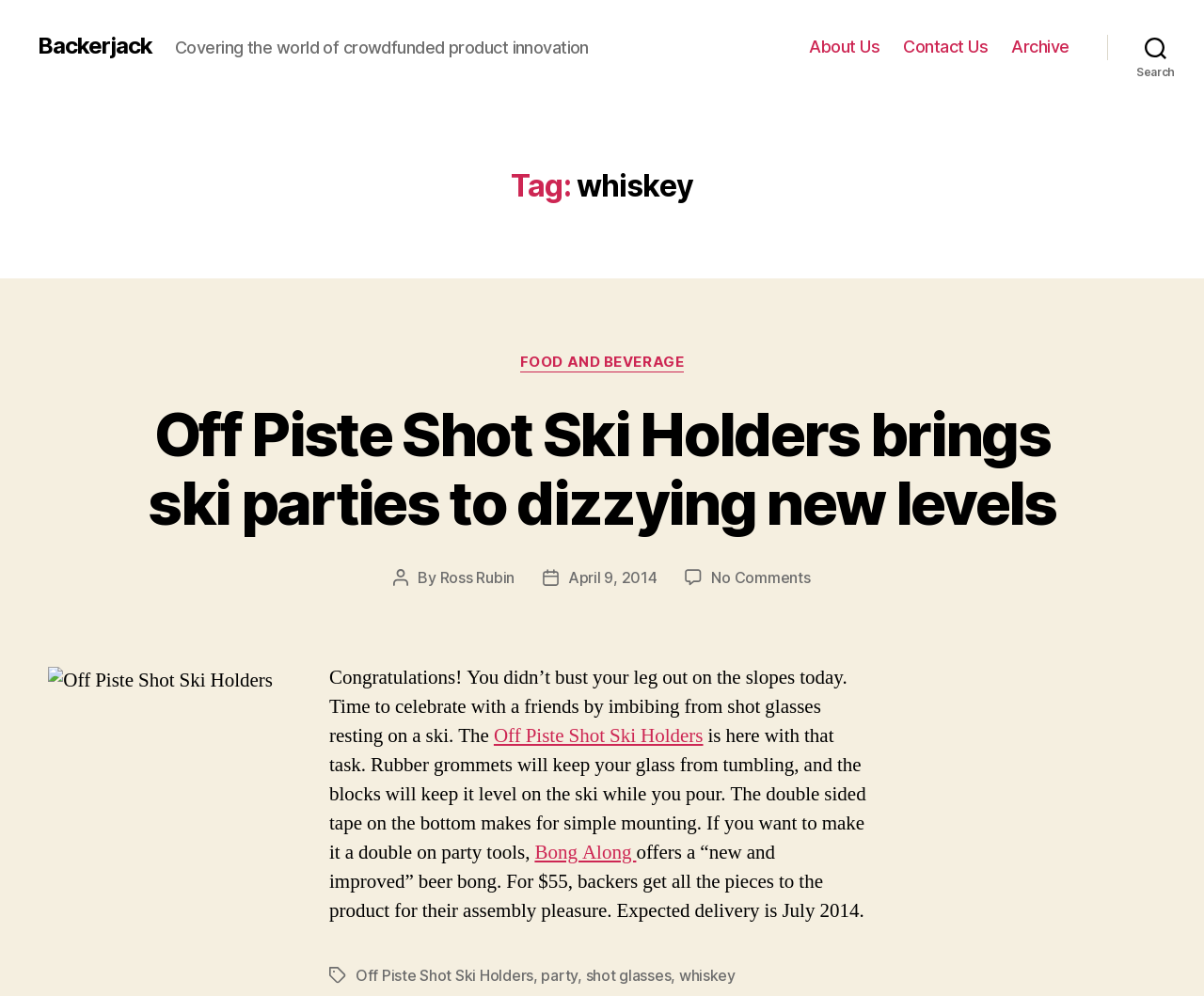Find the bounding box coordinates of the area that needs to be clicked in order to achieve the following instruction: "Search for something". The coordinates should be specified as four float numbers between 0 and 1, i.e., [left, top, right, bottom].

[0.92, 0.026, 1.0, 0.068]